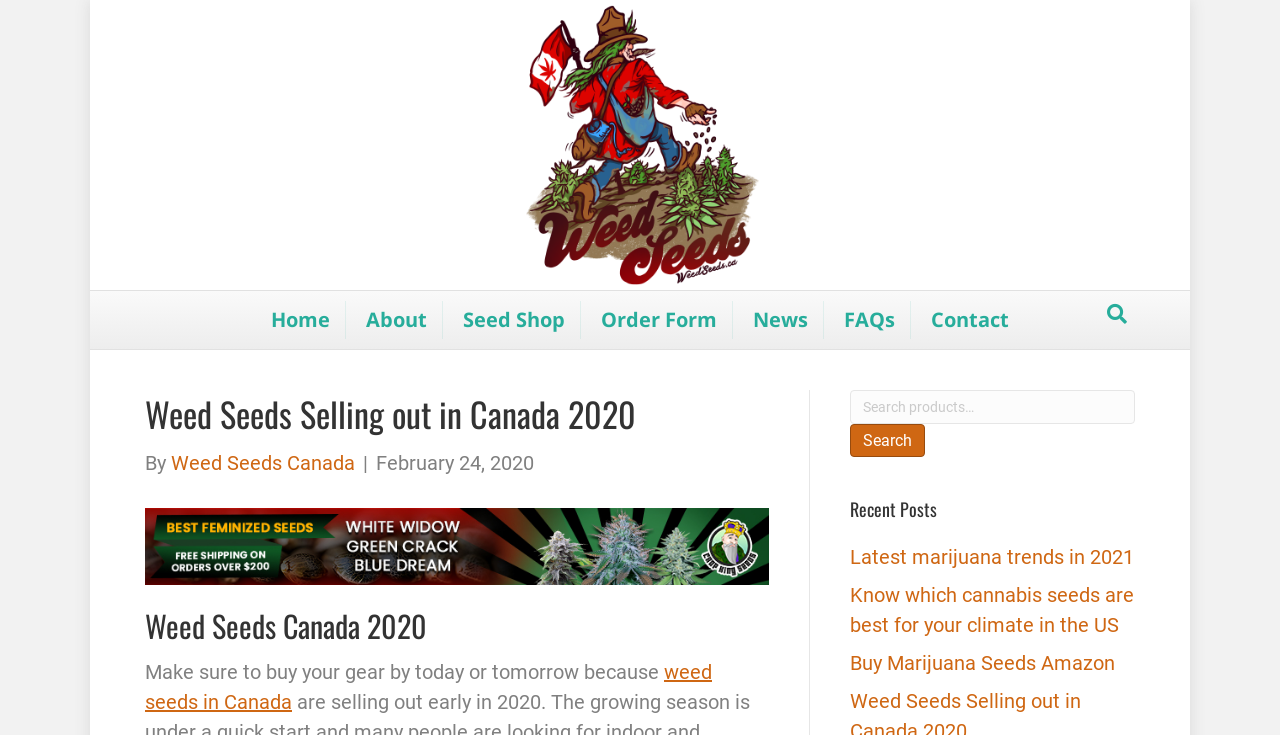What is the date of the blog post? Based on the screenshot, please respond with a single word or phrase.

February 24, 2020